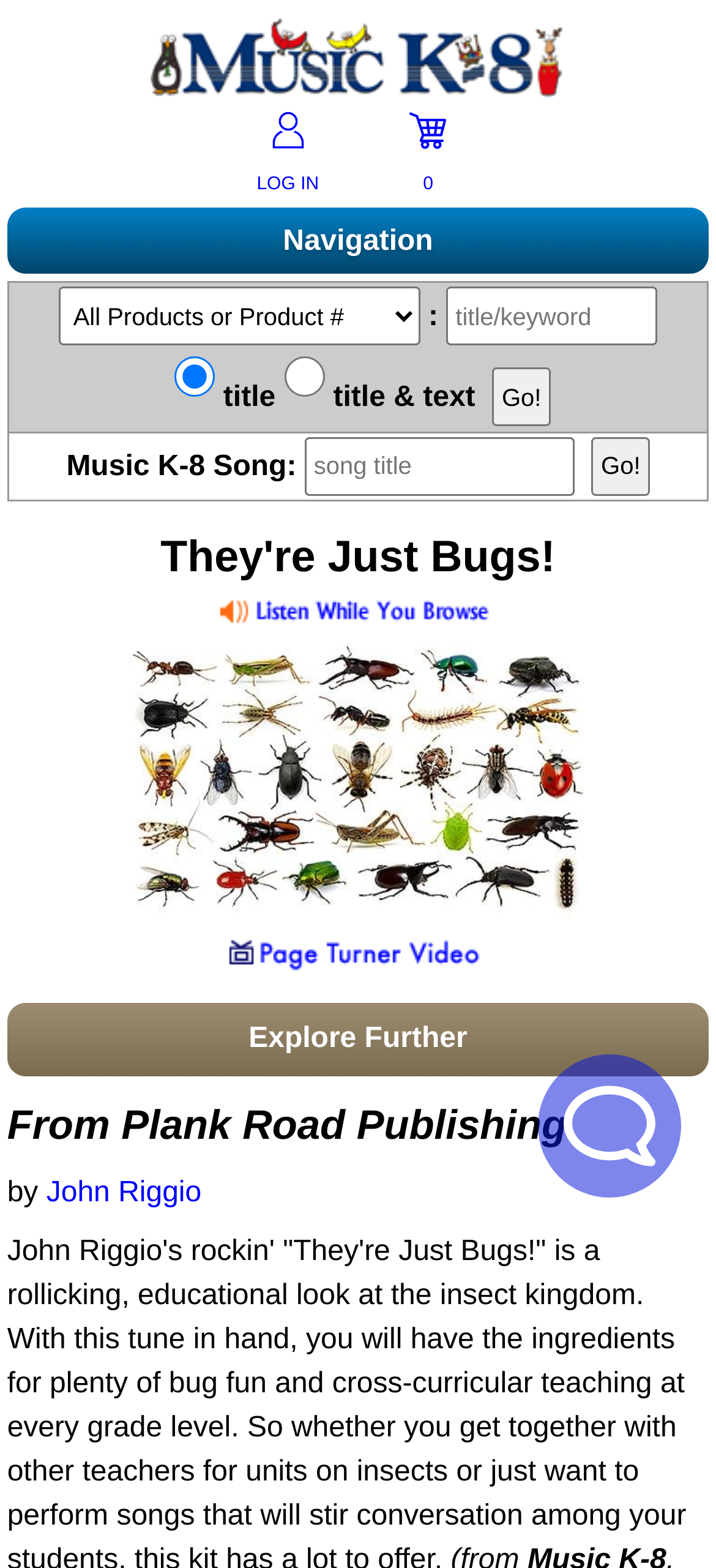Identify the bounding box coordinates of the region that should be clicked to execute the following instruction: "View shopping cart".

[0.573, 0.08, 0.623, 0.1]